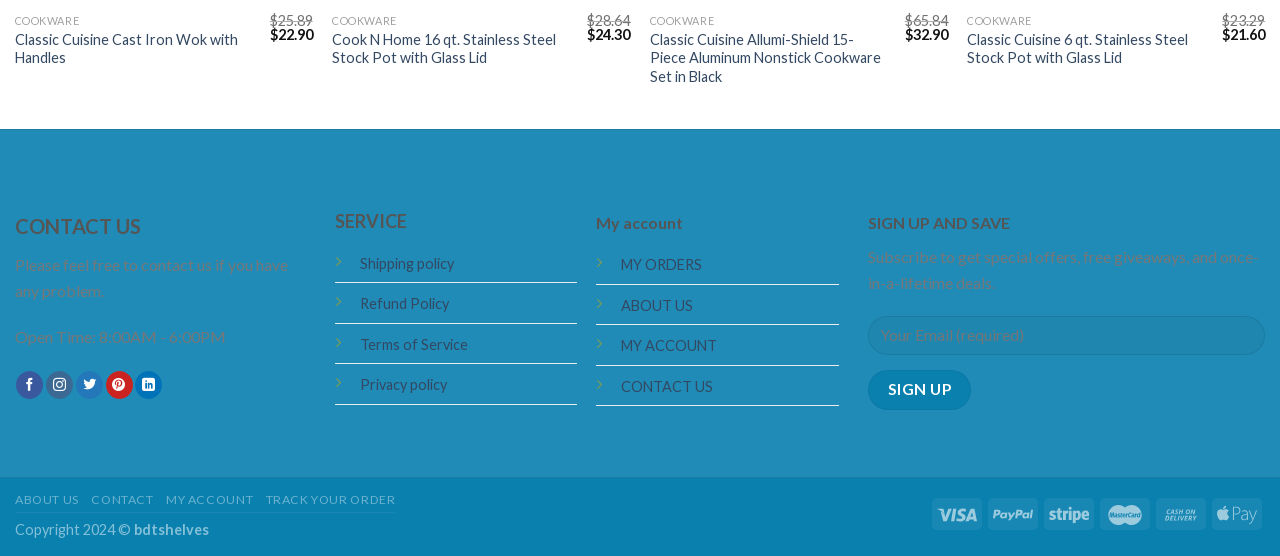What is the copyright year of the webpage?
Examine the image closely and answer the question with as much detail as possible.

I found the copyright year by looking at the bottom of the webpage, where it says 'Copyright 2024 ©'.